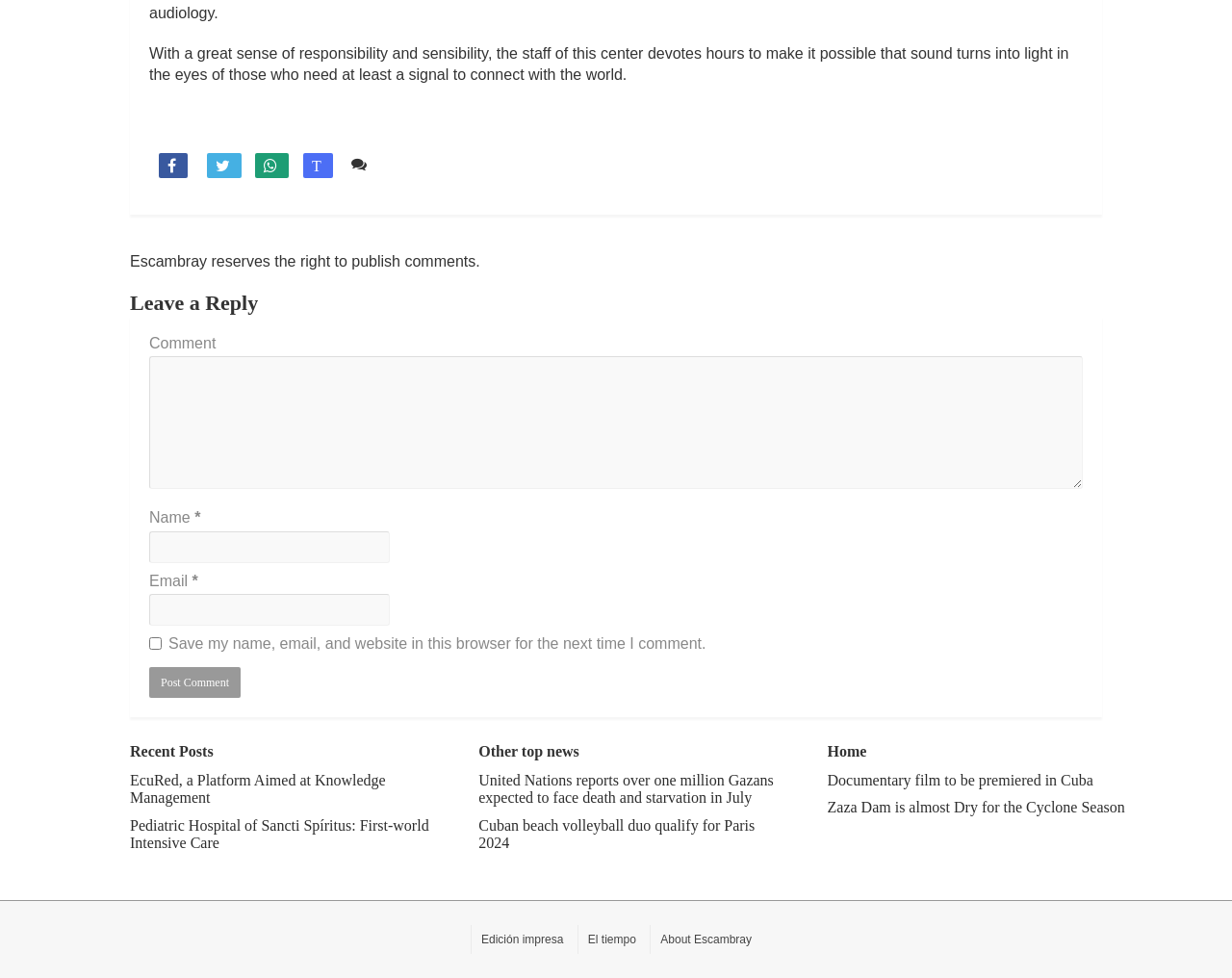Given the element description: "About Escambray", predict the bounding box coordinates of the UI element it refers to, using four float numbers between 0 and 1, i.e., [left, top, right, bottom].

[0.528, 0.953, 0.618, 0.967]